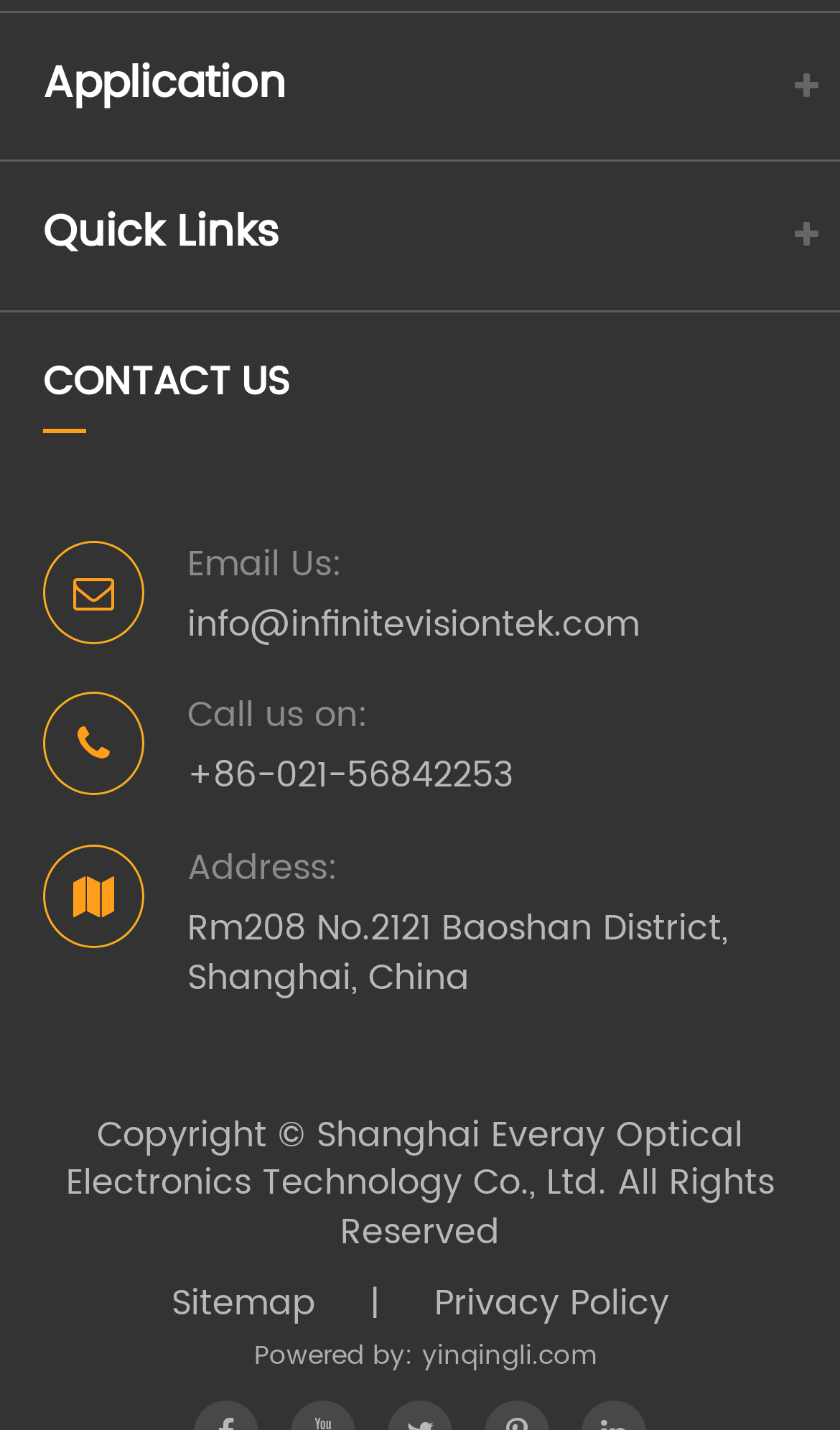Find the bounding box coordinates of the area to click in order to follow the instruction: "Subscribe to the email newsletter".

None